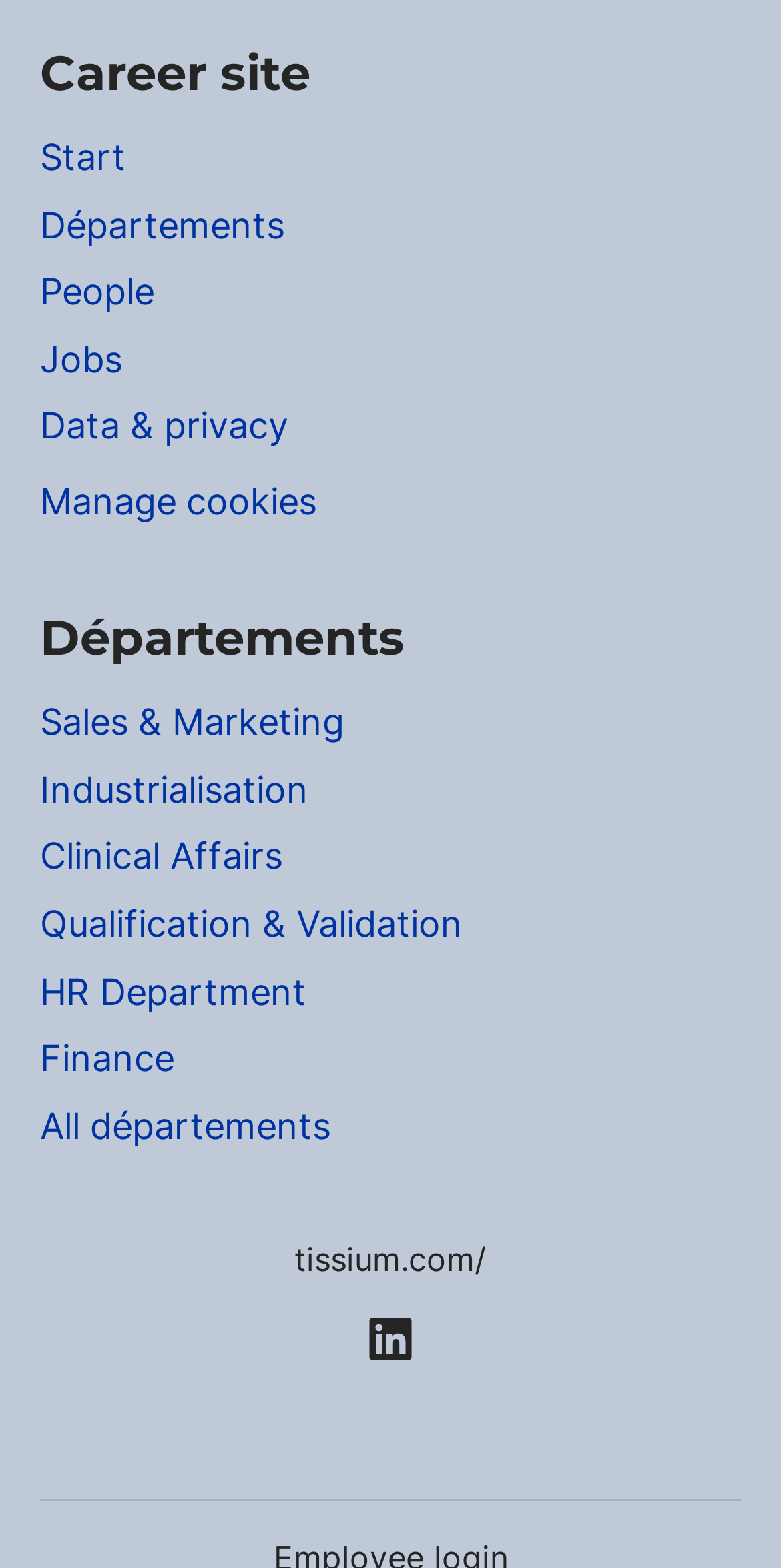Locate the bounding box coordinates of the clickable region necessary to complete the following instruction: "View Jobs". Provide the coordinates in the format of four float numbers between 0 and 1, i.e., [left, top, right, bottom].

[0.051, 0.21, 0.156, 0.247]